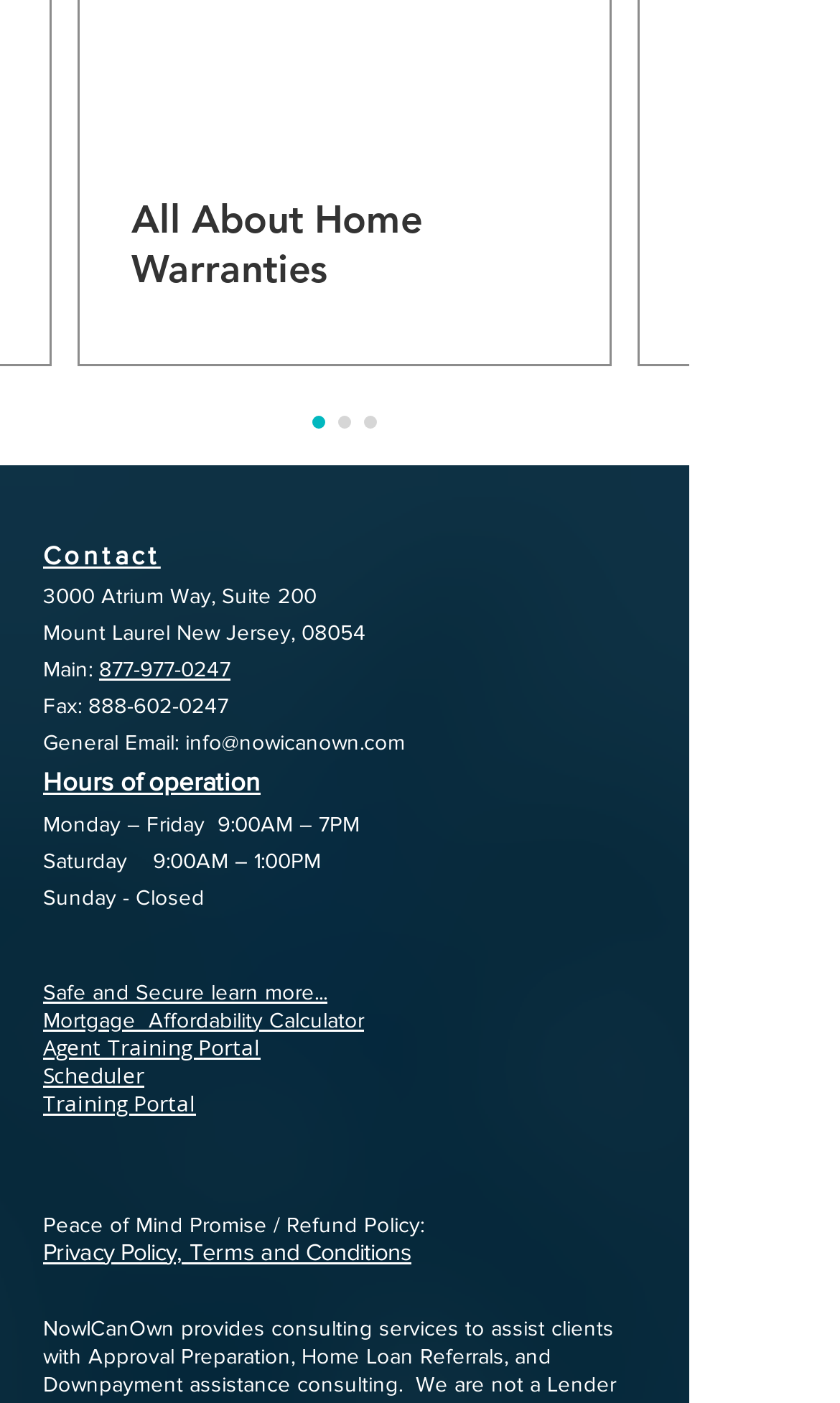Please specify the bounding box coordinates of the element that should be clicked to execute the given instruction: 'View Privacy Policy and Terms and Conditions'. Ensure the coordinates are four float numbers between 0 and 1, expressed as [left, top, right, bottom].

[0.051, 0.887, 0.49, 0.901]